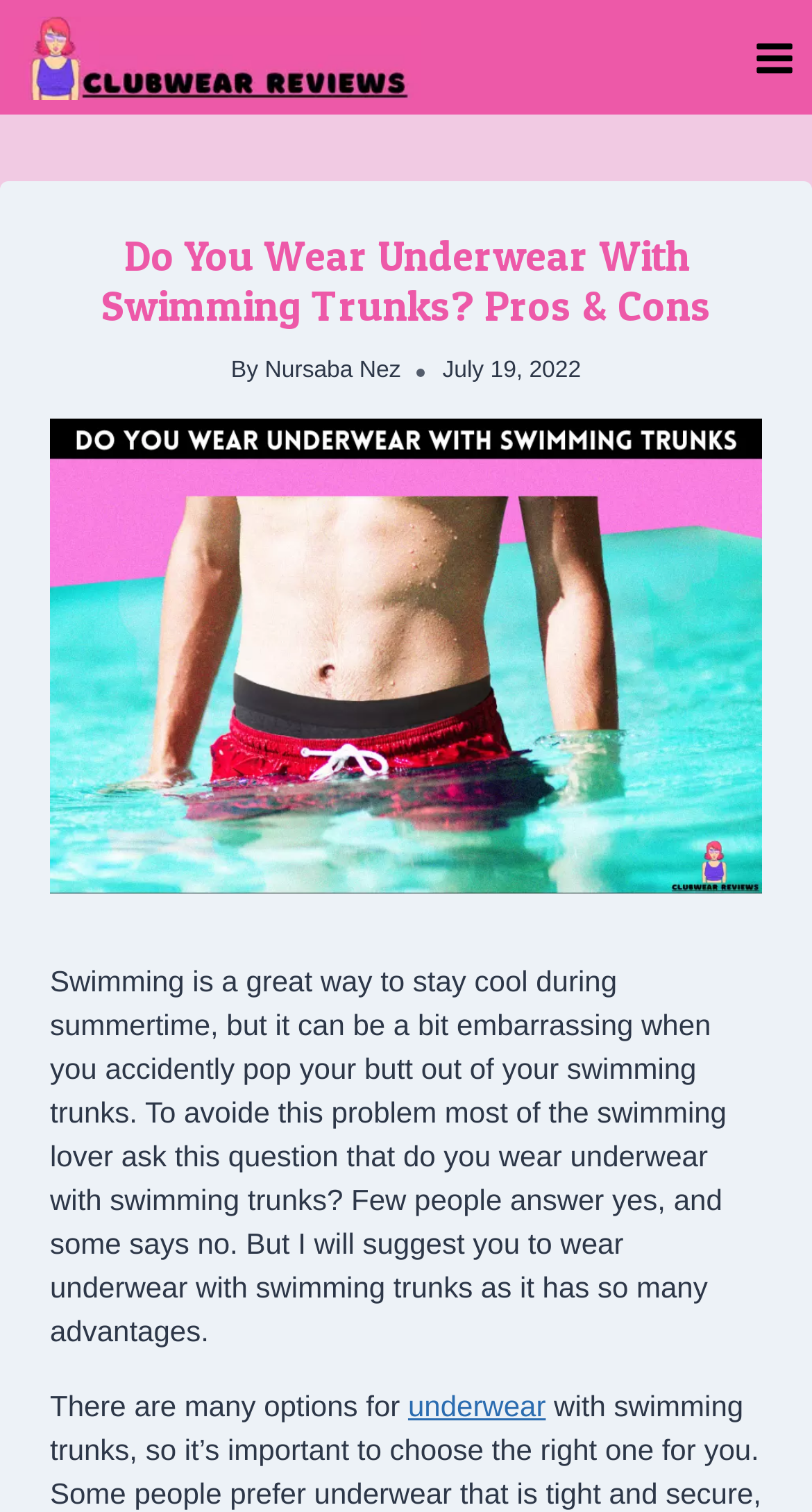Provide a thorough description of the webpage's content and layout.

The webpage is about discussing whether one should wear underwear with swimming trunks. At the top left corner, there is a logo of "ClubWear Reviews" with a link to it. On the top right corner, there is a button to open a menu, which is currently not expanded. 

Below the logo, there is a header section that spans almost the entire width of the page. It contains a heading that repeats the title of the webpage, followed by the author's name, "Nursaba Nez", and the date "July 19, 2022". 

Below the header section, there is a large image related to the topic of swimming trunks. Underneath the image, there is a block of text that discusses the importance of wearing underwear with swimming trunks to avoid embarrassing situations. The text also mentions that there are different options for underwear. The word "underwear" in the text is a link.